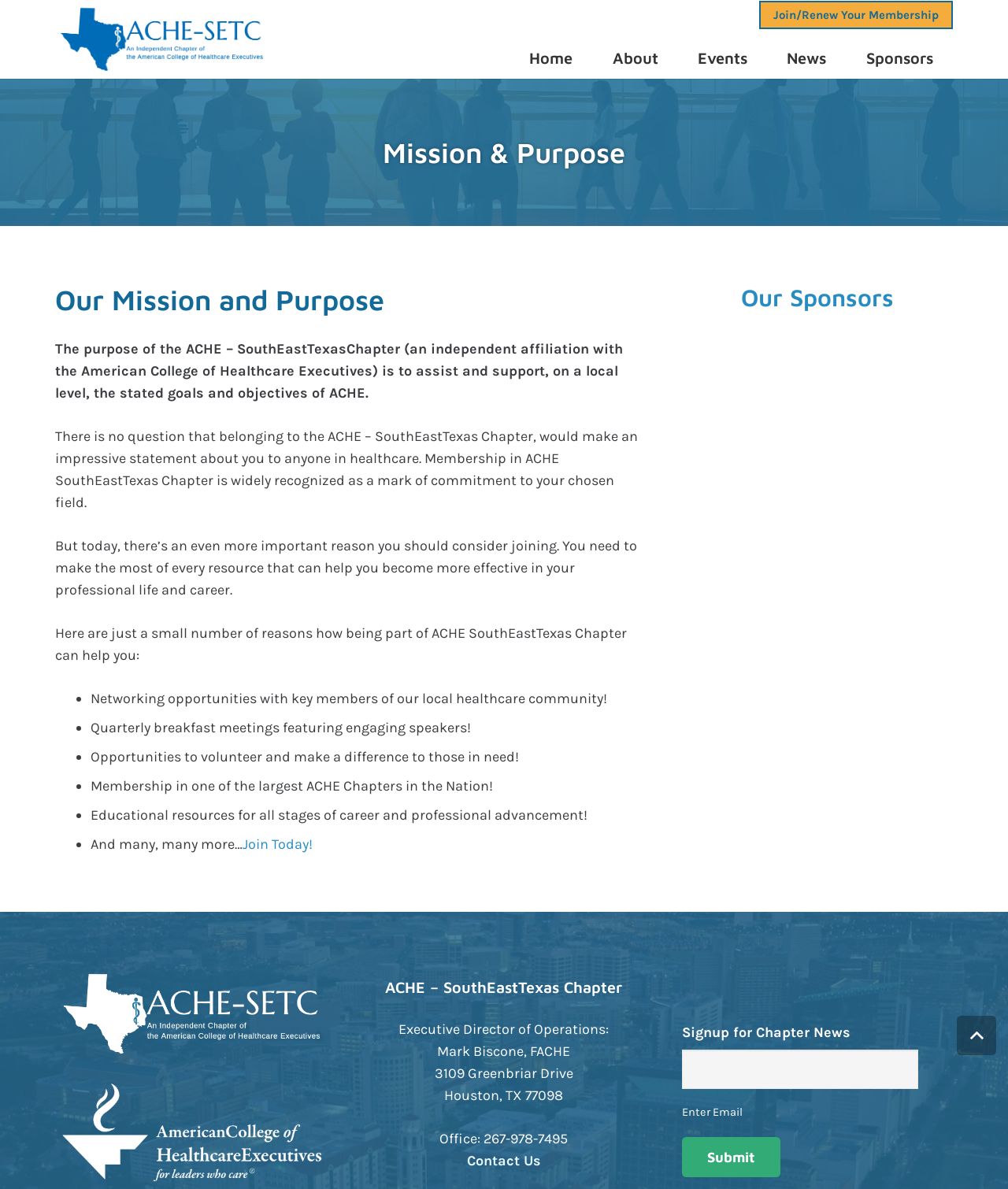Find the bounding box coordinates for the element that must be clicked to complete the instruction: "Enter email in the 'Signup for Chapter News' field". The coordinates should be four float numbers between 0 and 1, indicated as [left, top, right, bottom].

[0.677, 0.883, 0.911, 0.916]